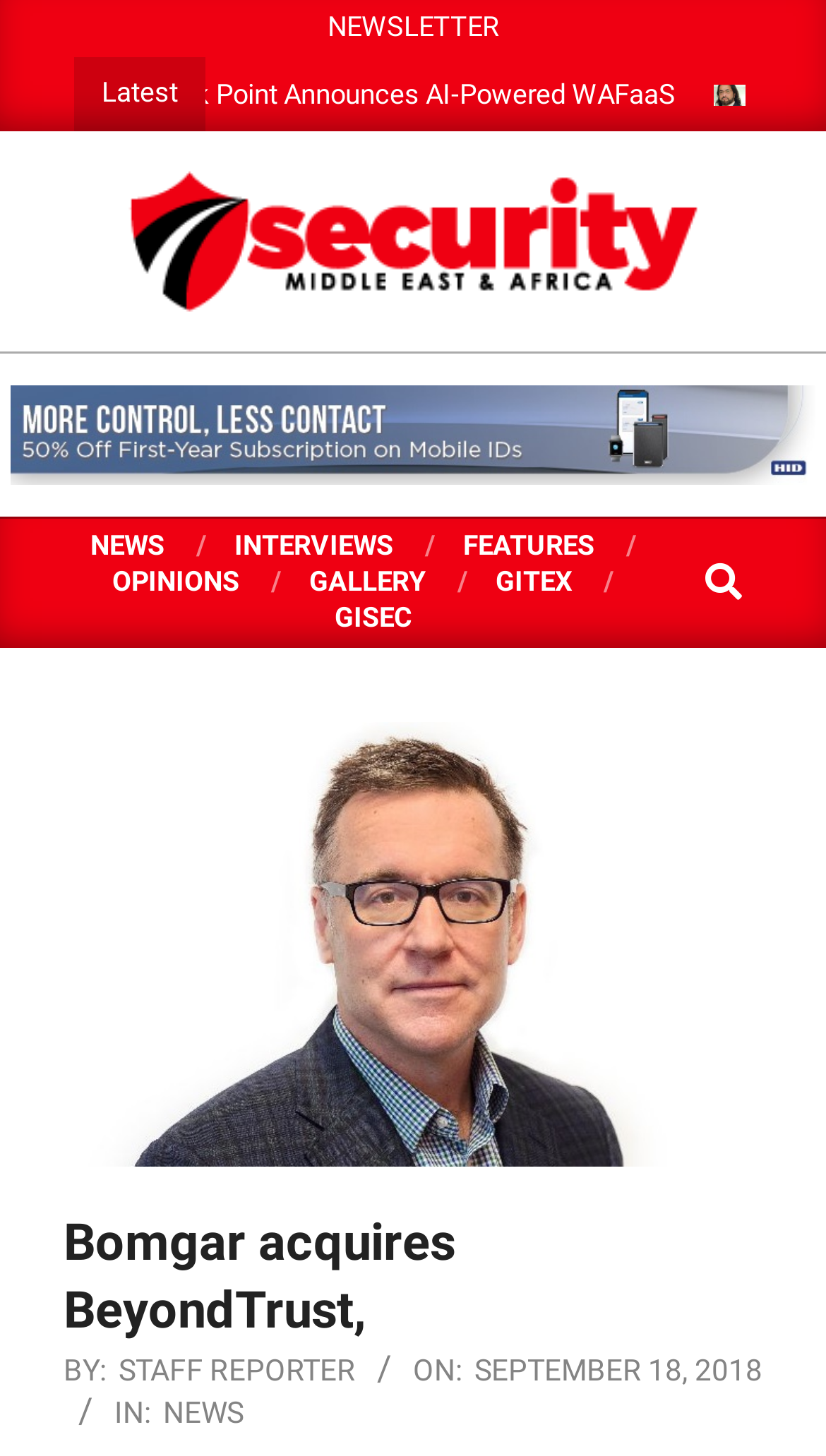Specify the bounding box coordinates for the region that must be clicked to perform the given instruction: "Read the latest news".

[0.123, 0.053, 0.215, 0.075]